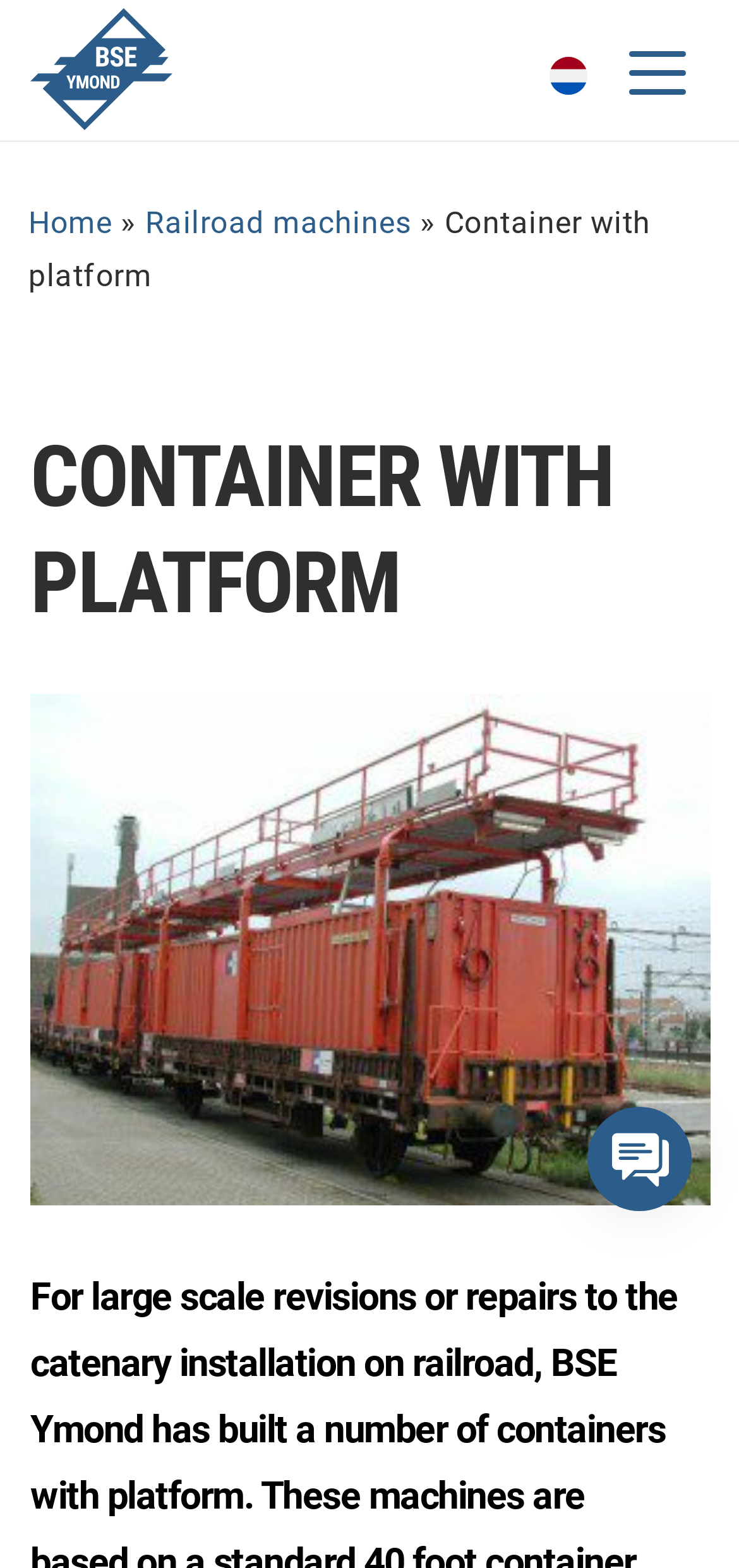Answer succinctly with a single word or phrase:
What is the name of the company?

BSE Ymond BV